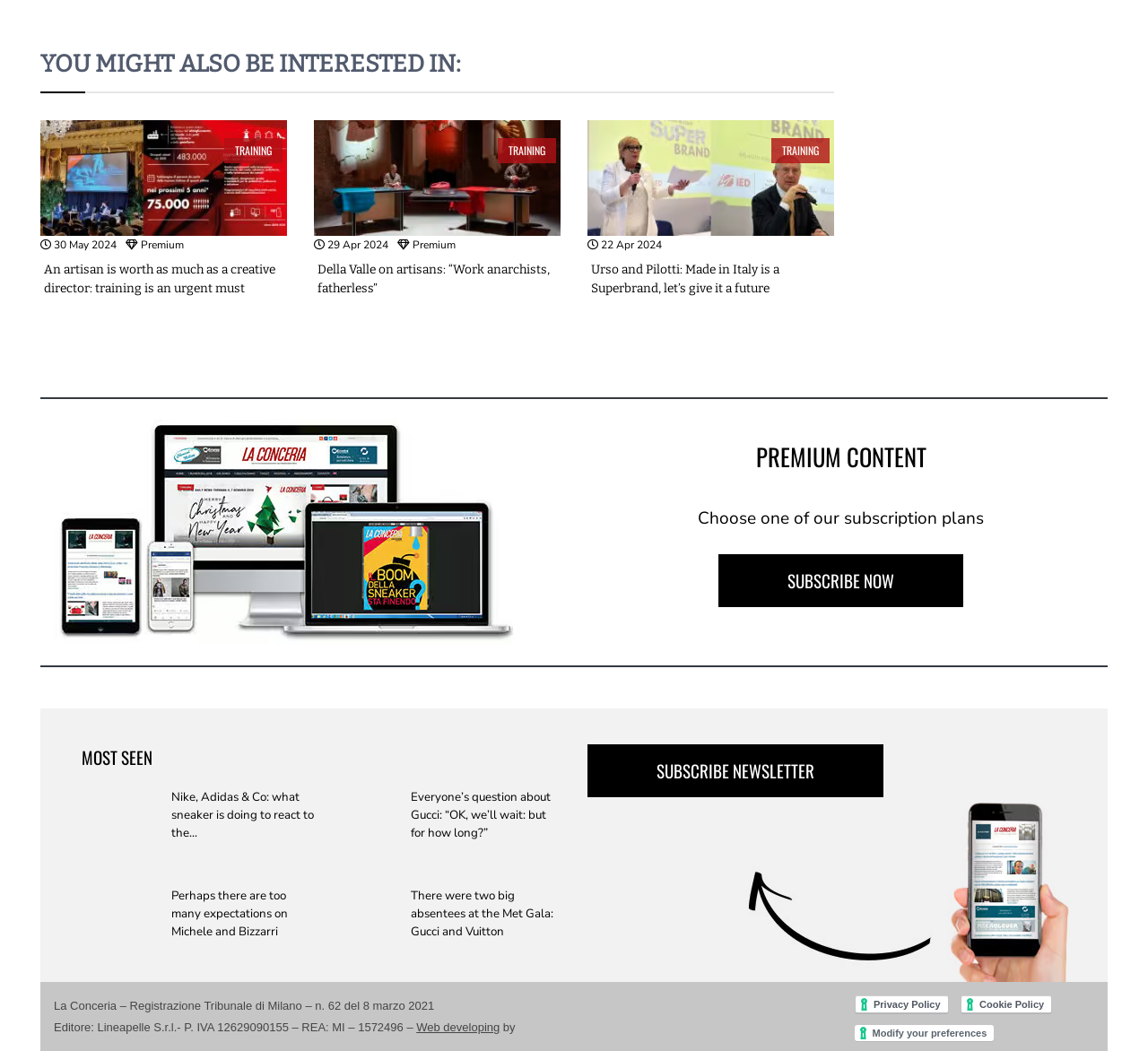Could you indicate the bounding box coordinates of the region to click in order to complete this instruction: "Subscribe to the newsletter".

[0.572, 0.721, 0.709, 0.745]